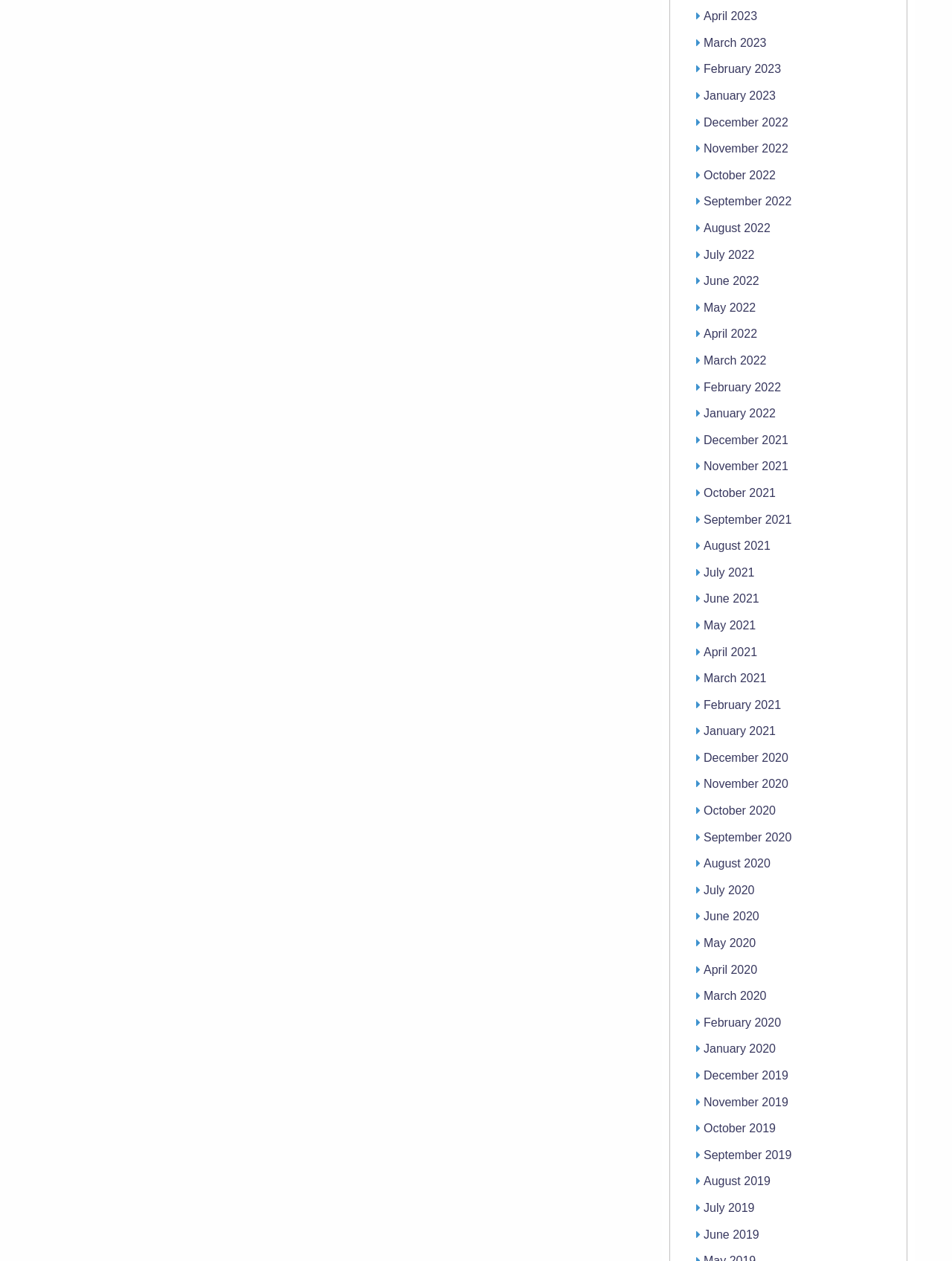What is the most recent month listed?
Look at the screenshot and give a one-word or phrase answer.

April 2023